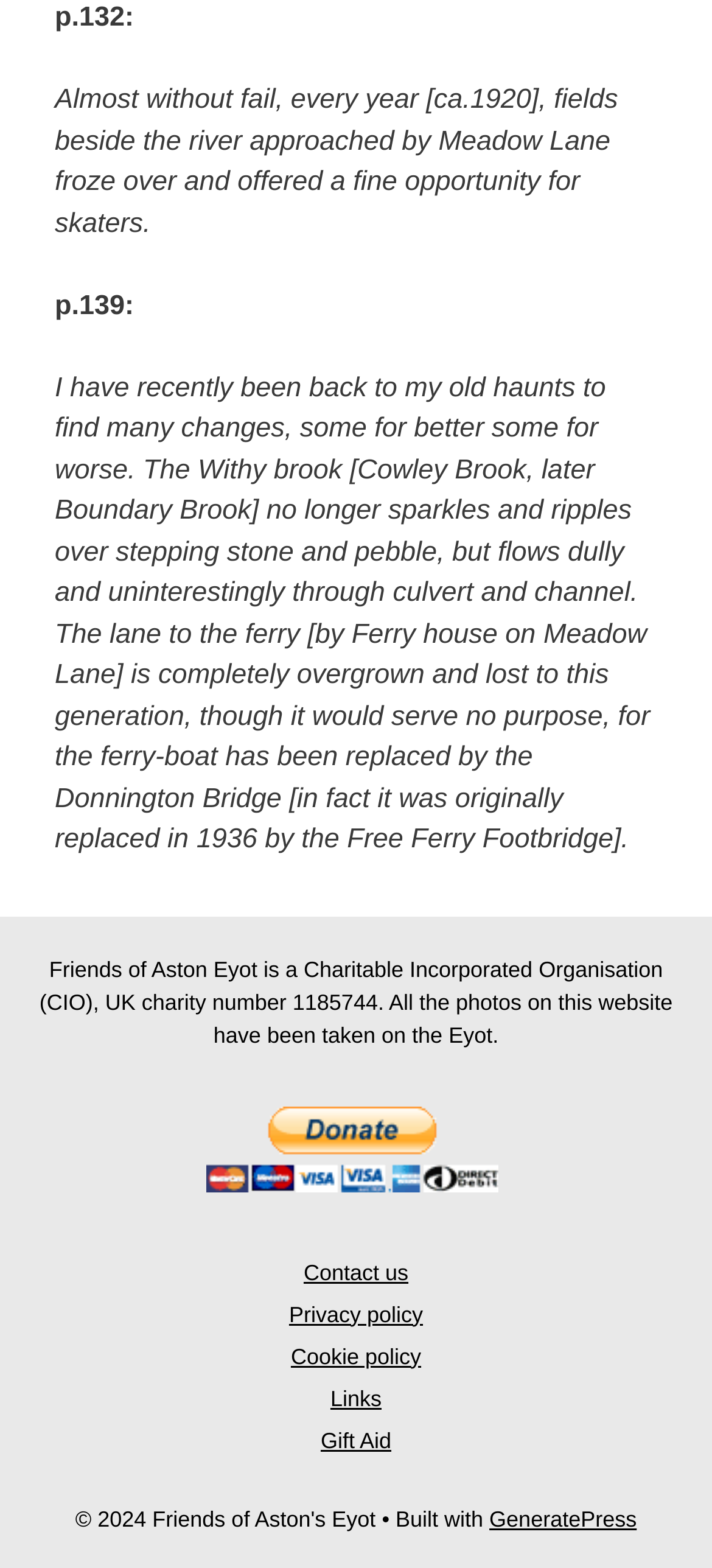Answer the question using only one word or a concise phrase: What is the name of the brook mentioned in the text?

Withy brook